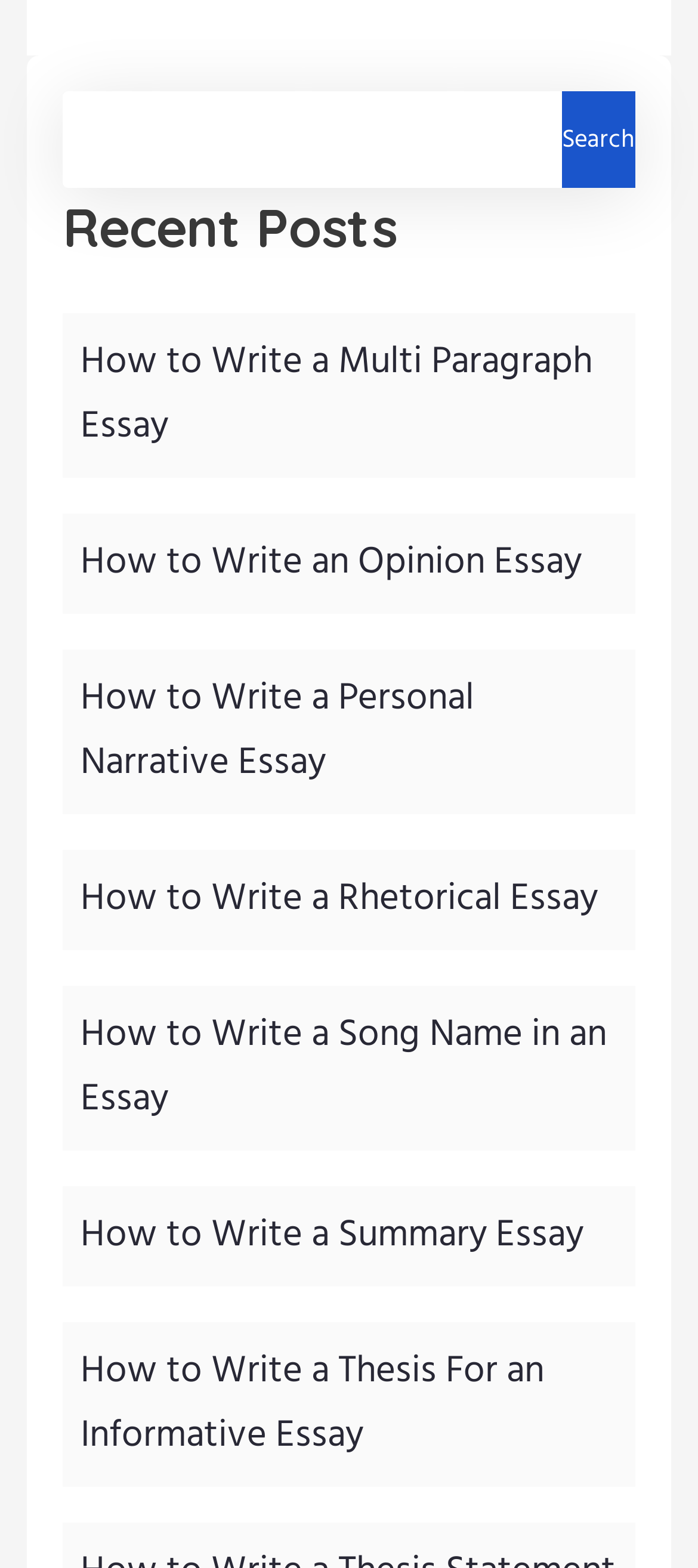Answer the question with a single word or phrase: 
What type of essays are listed on the webpage?

Various types of essays